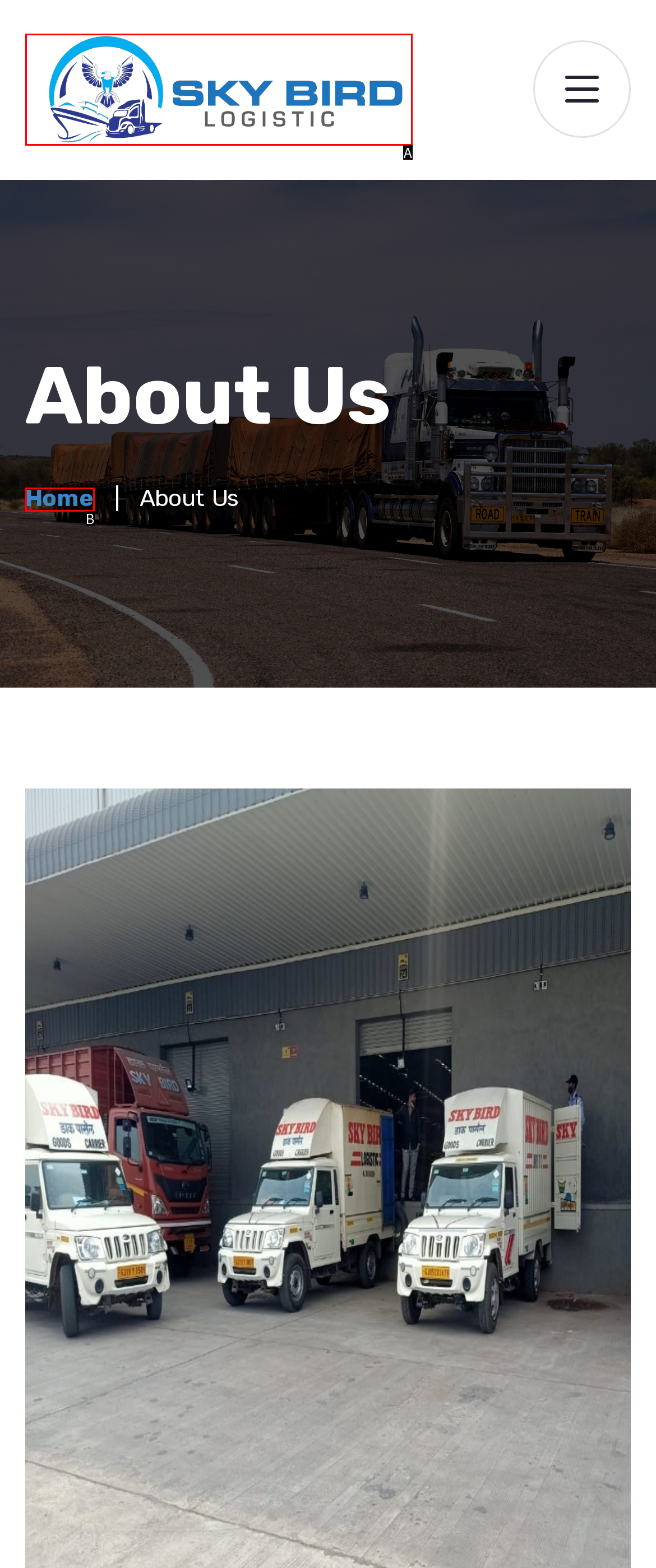Given the element description: alt="logo", choose the HTML element that aligns with it. Indicate your choice with the corresponding letter.

A